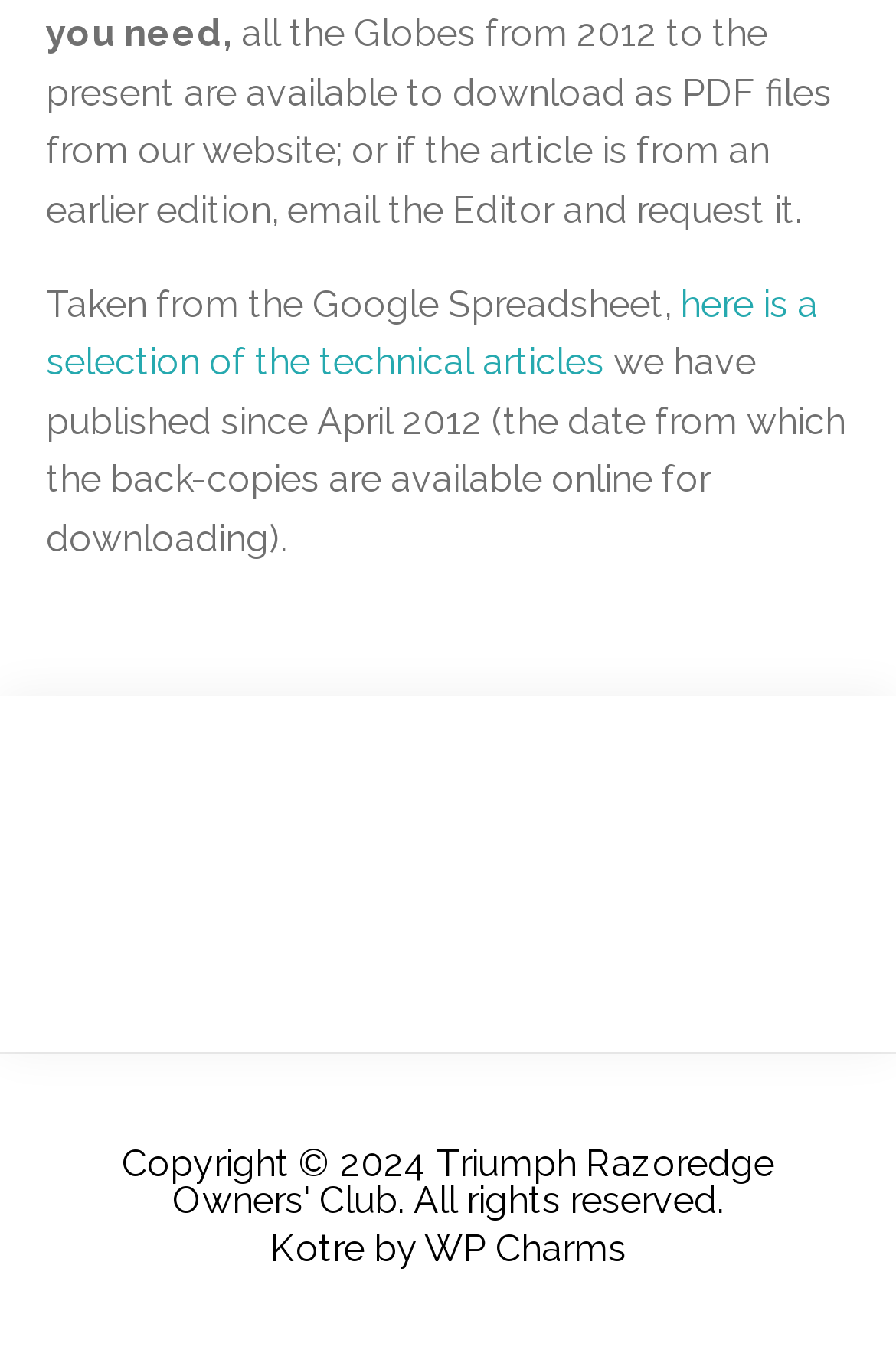What is the source of the technical articles?
We need a detailed and exhaustive answer to the question. Please elaborate.

The text states that the technical articles are 'taken from the Google Spreadsheet', which implies that the source of these articles is a Google Spreadsheet.